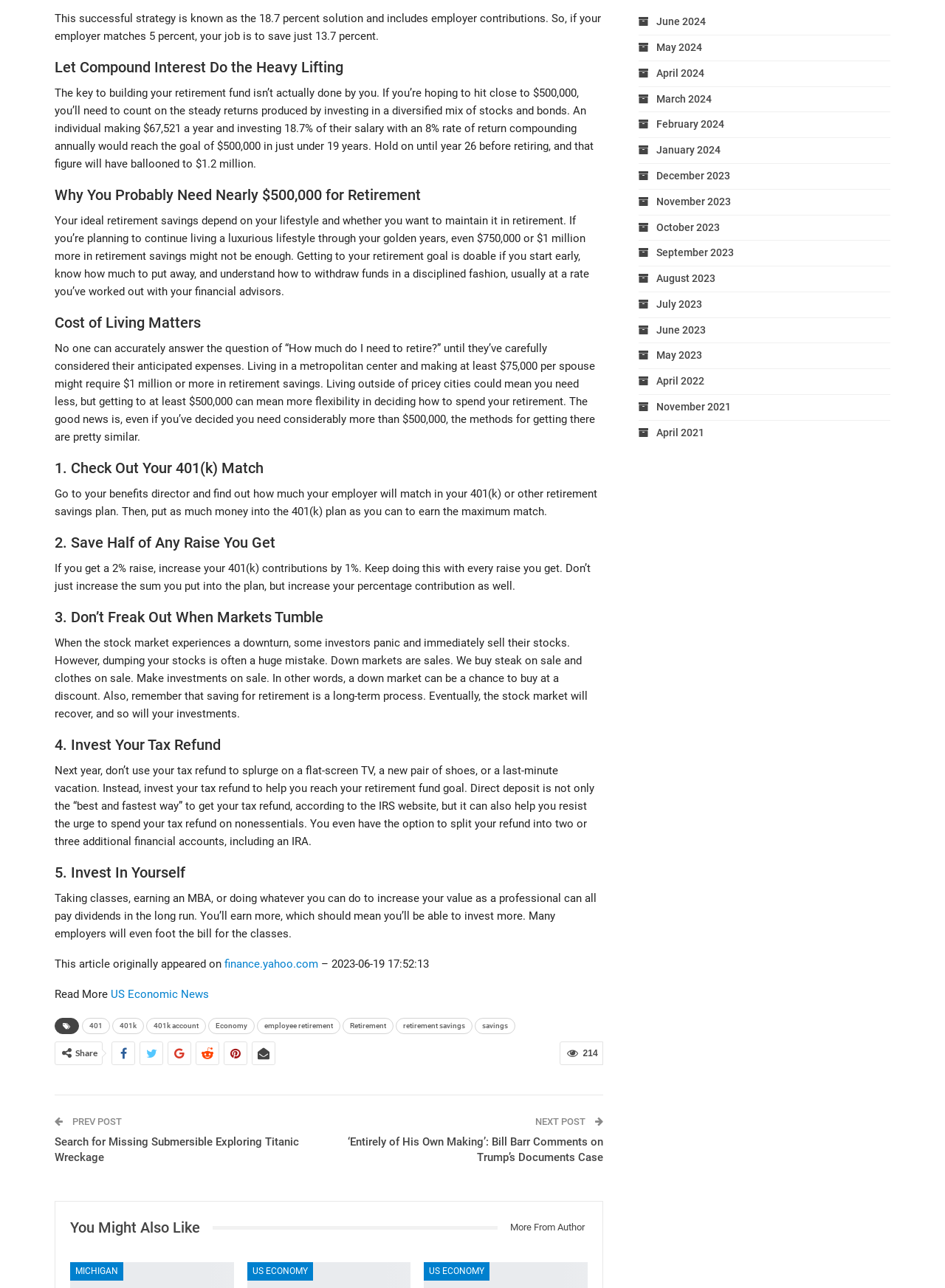Find the bounding box coordinates of the element to click in order to complete the given instruction: "Share this article."

[0.08, 0.813, 0.103, 0.822]